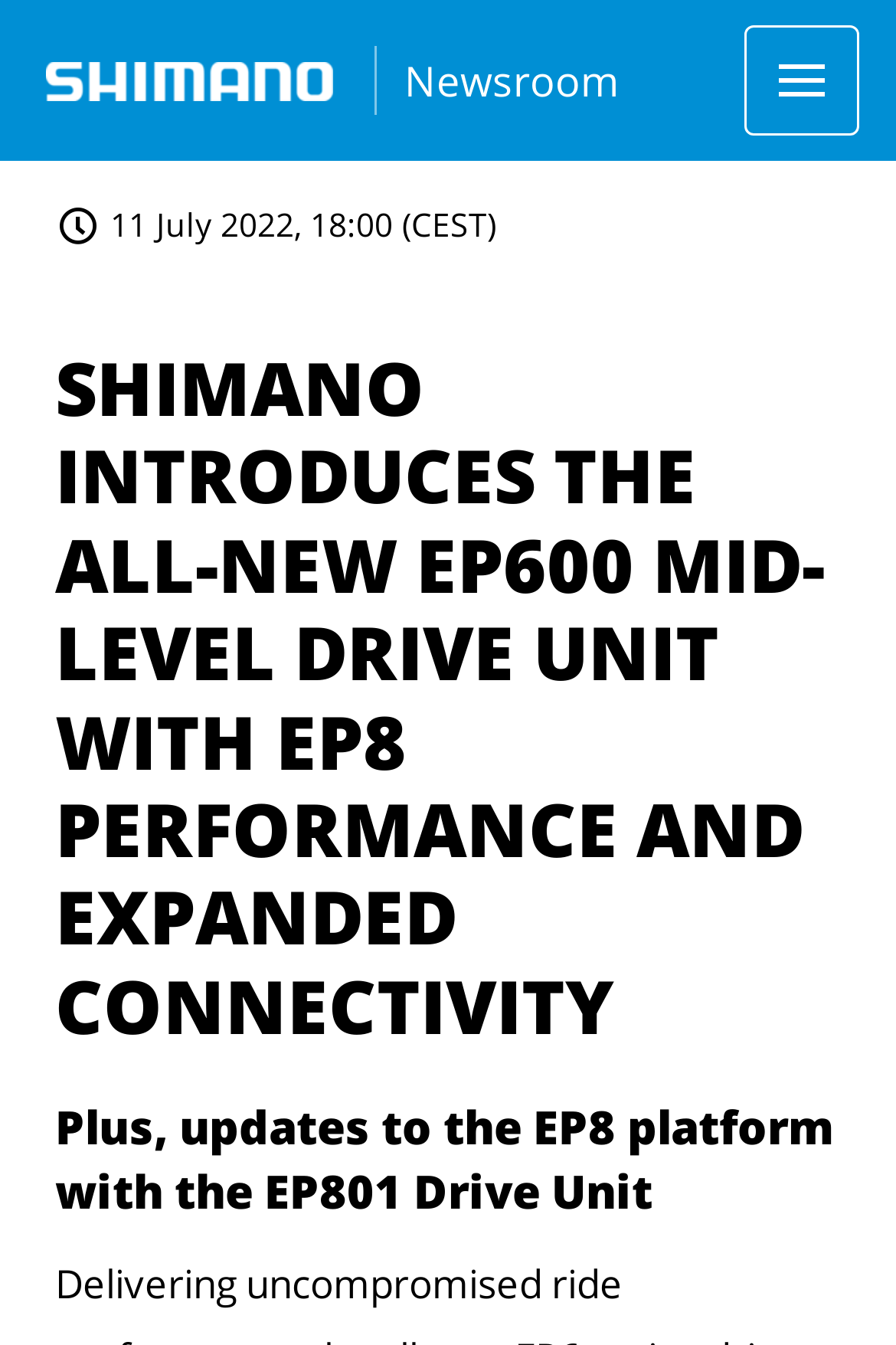Is the Shimano logo an image?
Please provide a single word or phrase as your answer based on the image.

Yes